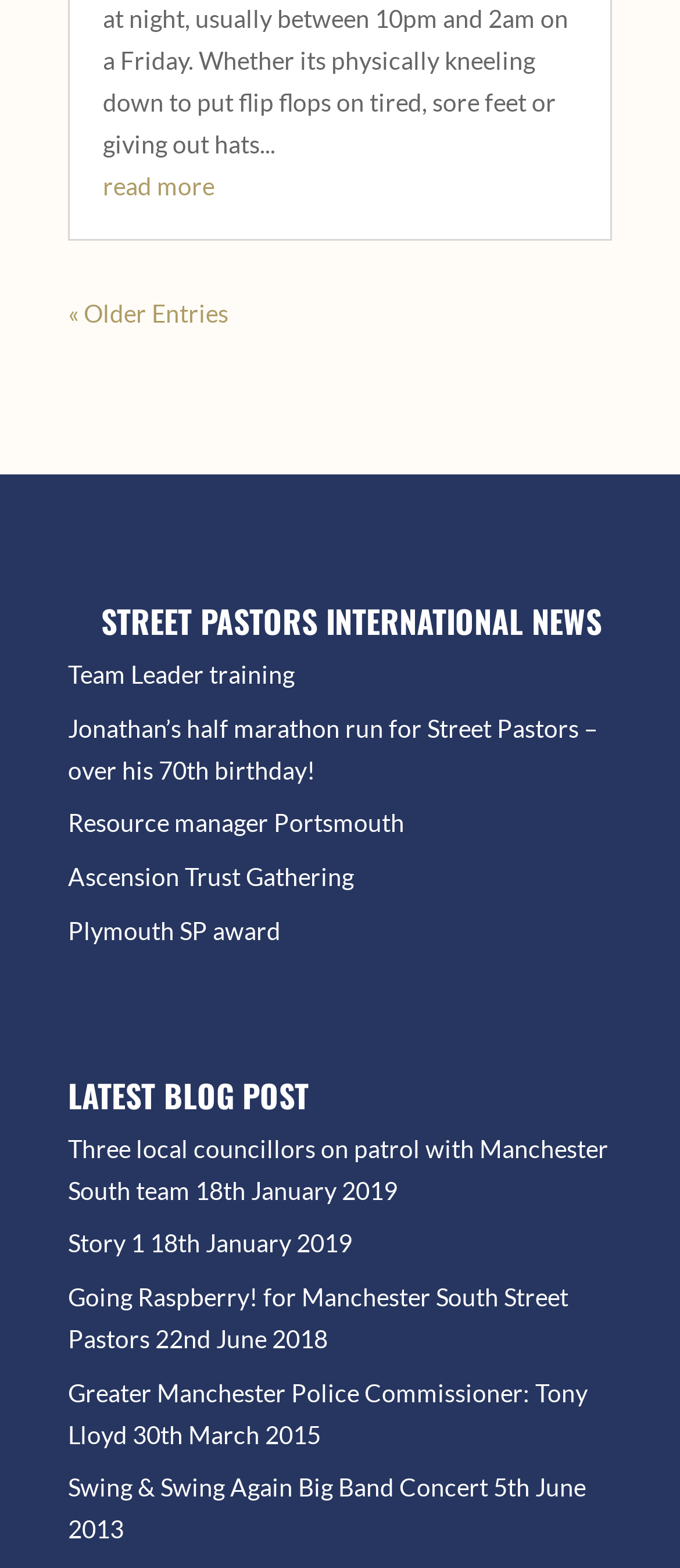Utilize the information from the image to answer the question in detail:
What is the purpose of the '« Older Entries' link?

The '« Older Entries' link is located at the top of the webpage, and its purpose is to allow users to navigate to older entries or previous pages of the news or blog posts.